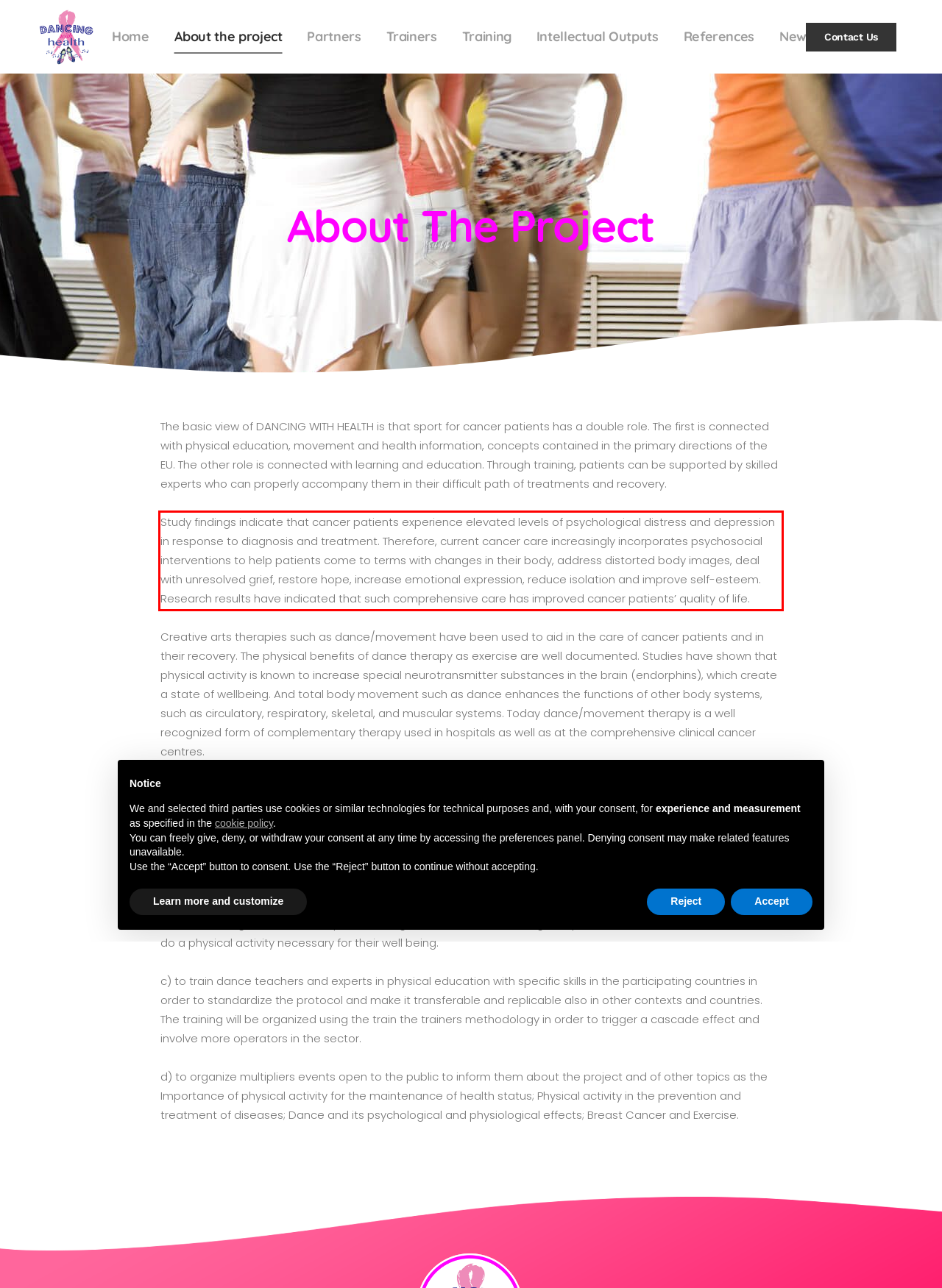Please identify and extract the text from the UI element that is surrounded by a red bounding box in the provided webpage screenshot.

Study findings indicate that cancer patients experience elevated levels of psychological distress and depression in response to diagnosis and treatment. Therefore, current cancer care increasingly incorporates psychosocial interventions to help patients come to terms with changes in their body, address distorted body images, deal with unresolved grief, restore hope, increase emotional expression, reduce isolation and improve self-esteem. Research results have indicated that such comprehensive care has improved cancer patients’ quality of life.